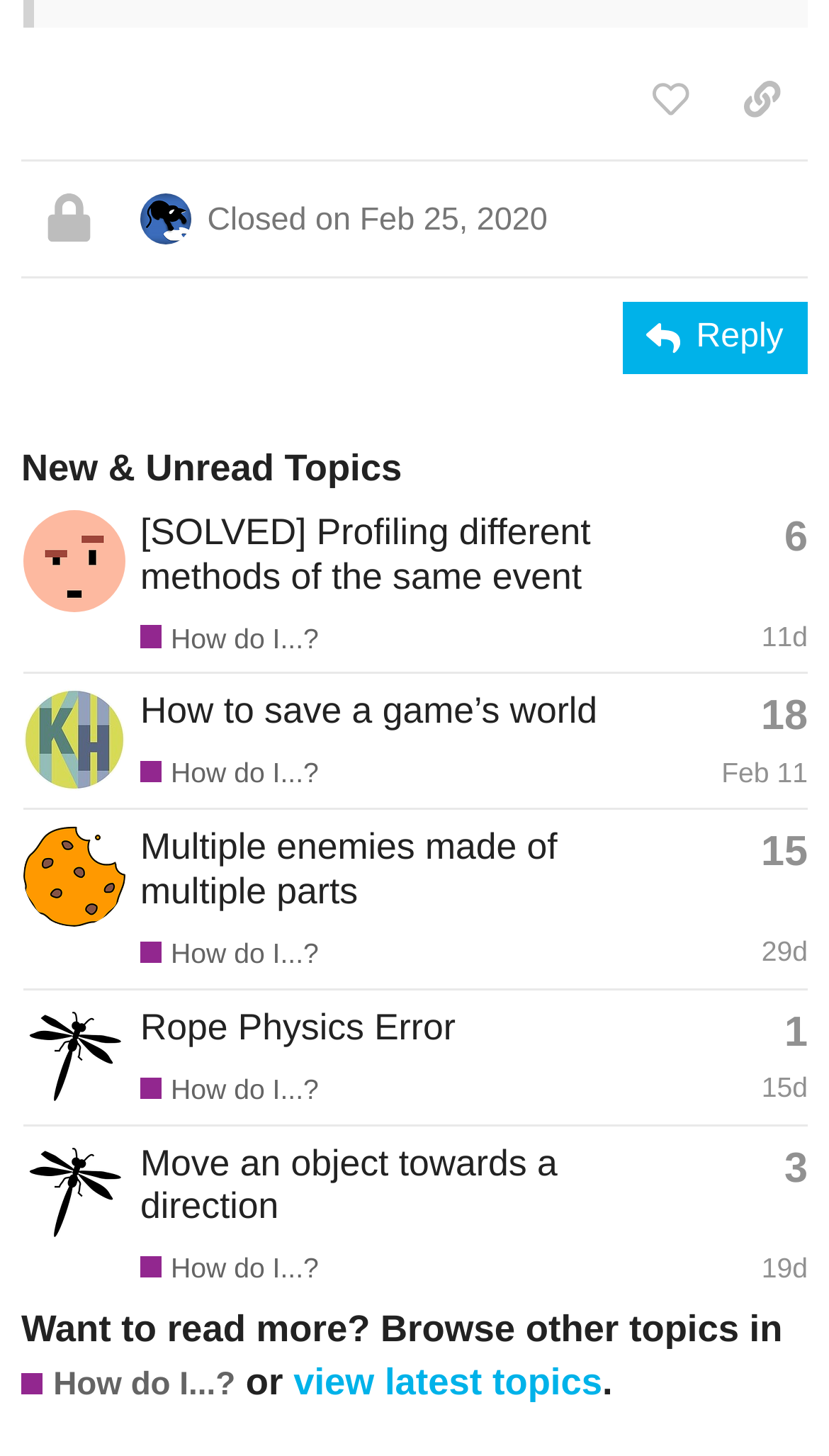Could you locate the bounding box coordinates for the section that should be clicked to accomplish this task: "Click the logo".

None